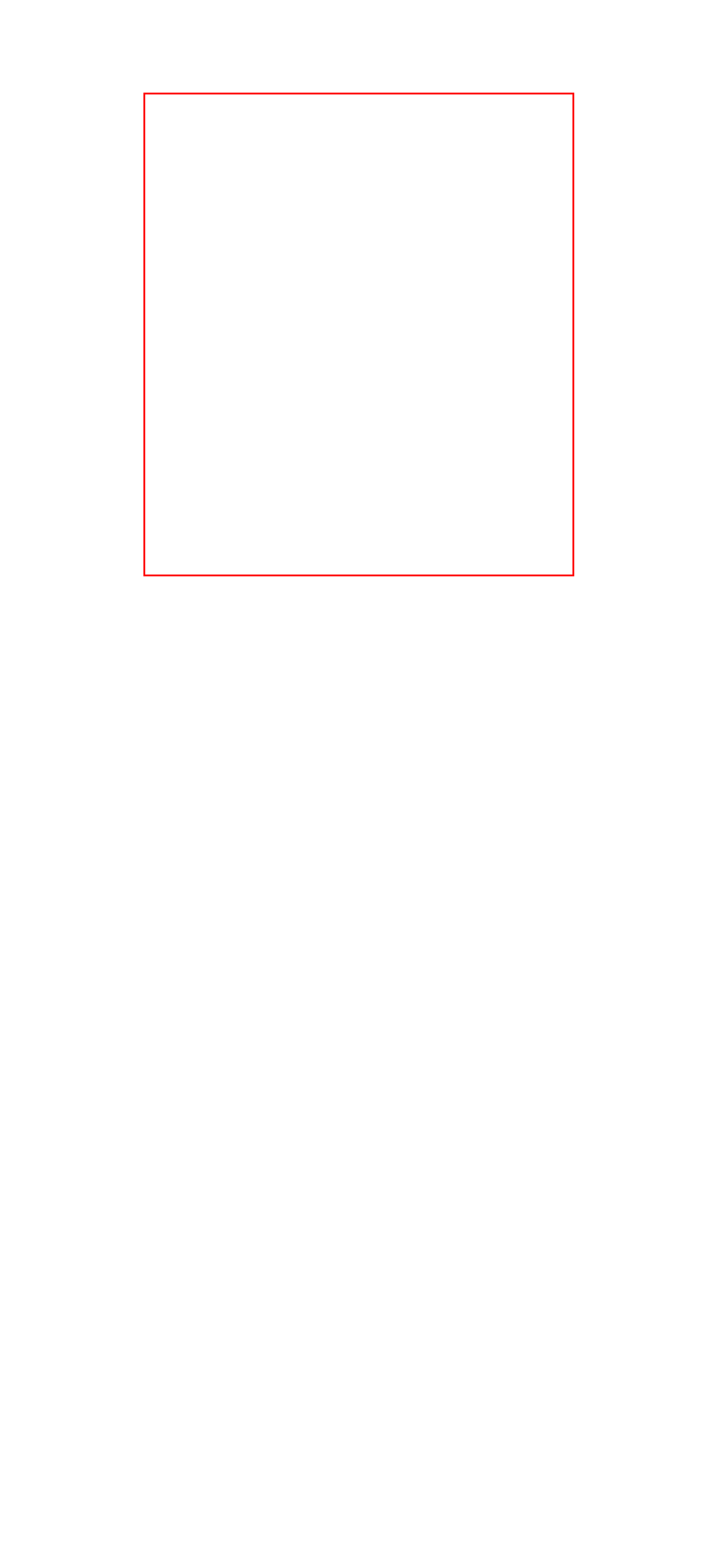Please look at the webpage screenshot and extract the text enclosed by the red bounding box.

"What Net Consulting provides us with is a baseline for where we are now. We can achieve our longer-term objectives with this robust foundation of information. It’s key to success, and that’s why we collaborate with companies like Net Consulting to build trust and deliver our outputs."